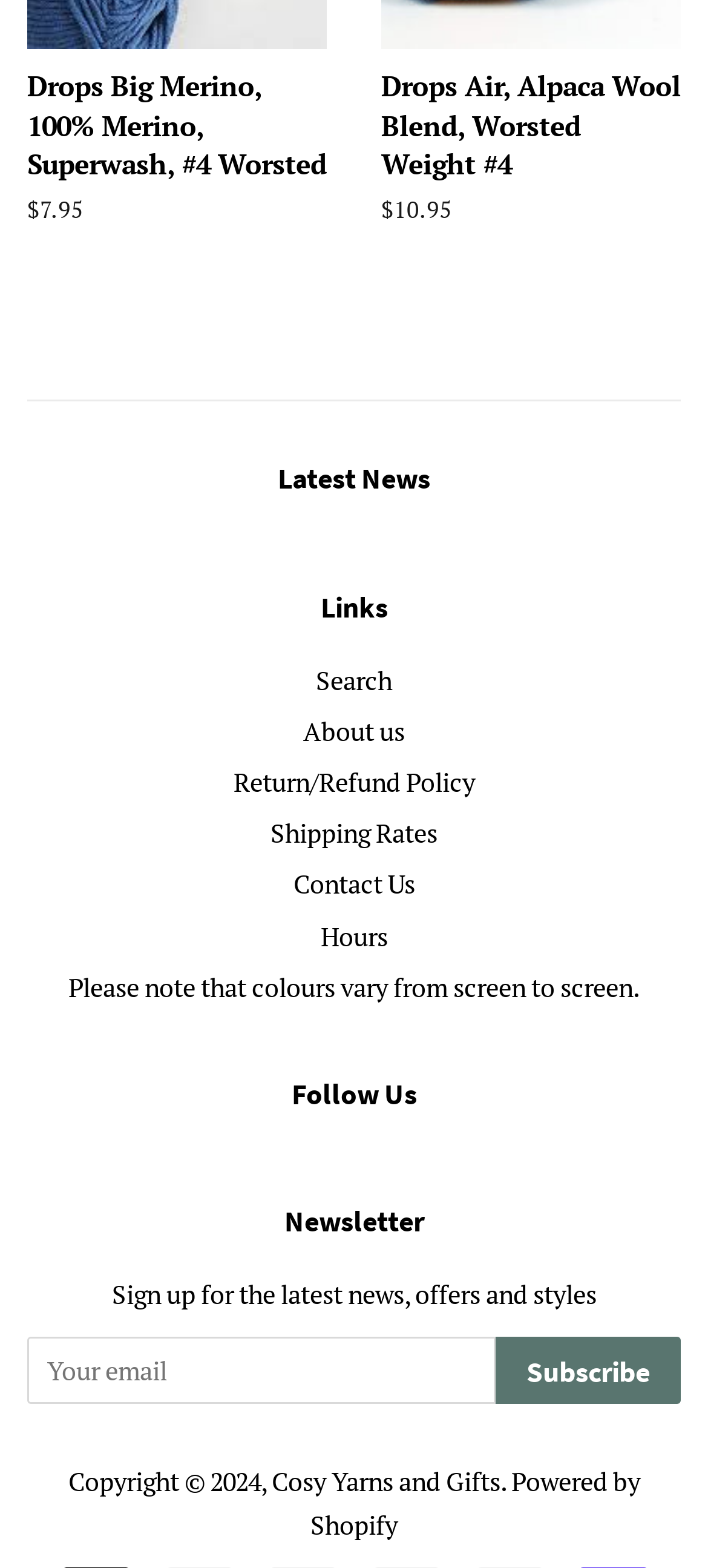What is the purpose of the textbox?
Based on the image, please offer an in-depth response to the question.

The textbox is located below the 'Sign up for the latest news, offers and styles' text, and it has a label 'Your email'. This suggests that the purpose of the textbox is to enter an email address, likely to subscribe to a newsletter or receive updates.